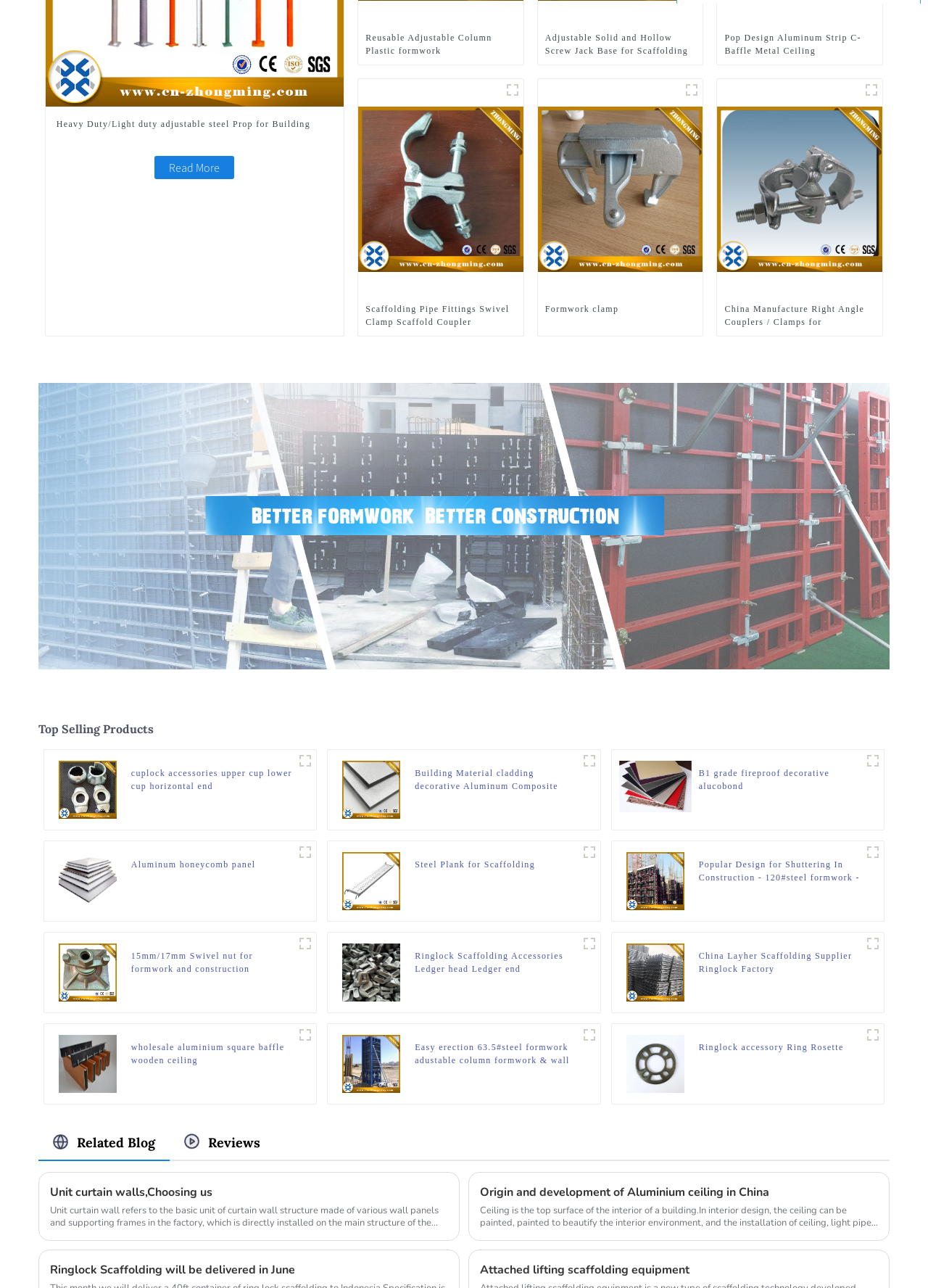Pinpoint the bounding box coordinates of the element you need to click to execute the following instruction: "View details of 'Scaffolding Pipe Fittings Swivel Clamp Scaffold Coupler'". The bounding box should be represented by four float numbers between 0 and 1, in the format [left, top, right, bottom].

[0.394, 0.235, 0.556, 0.255]